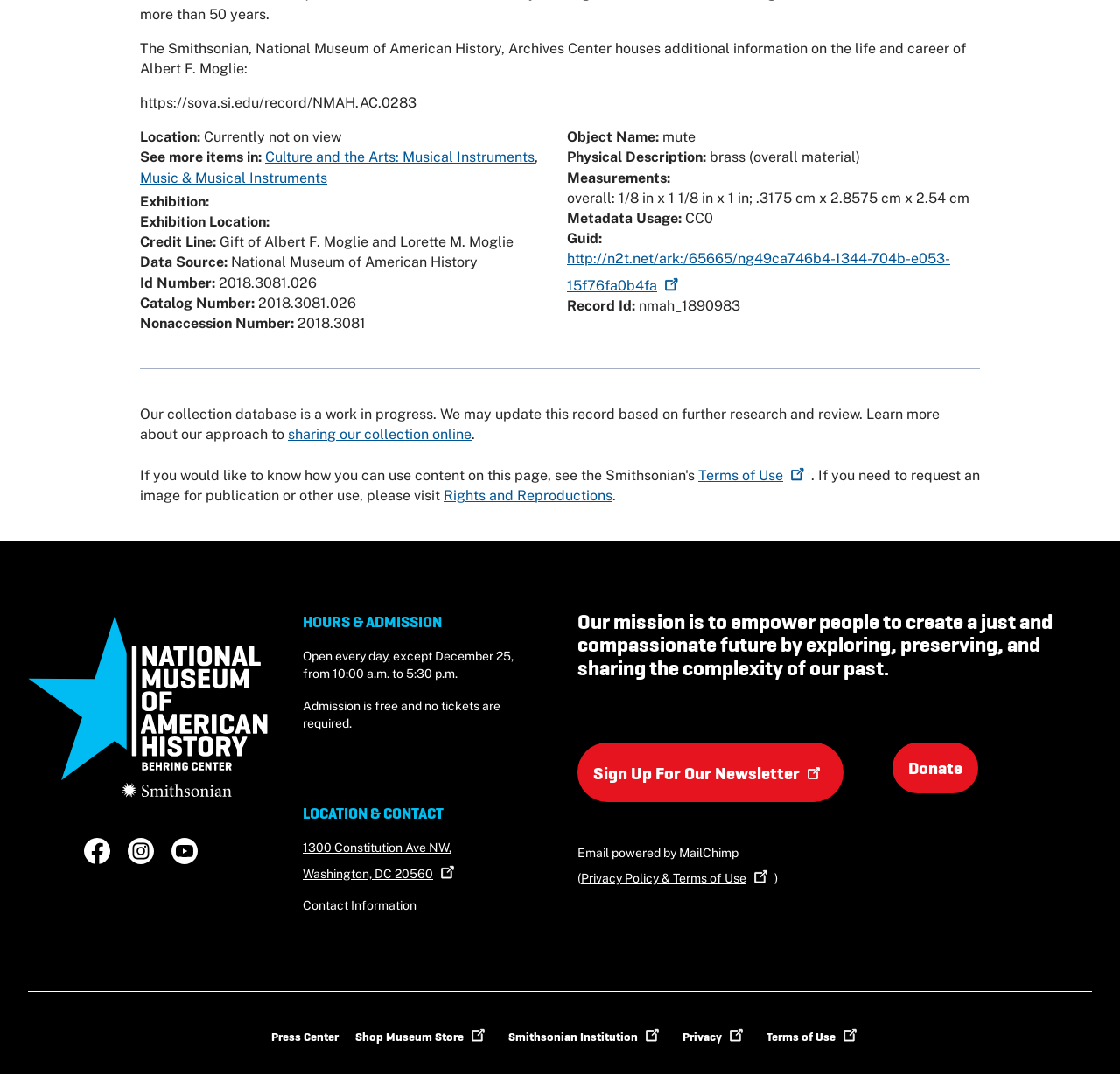What is the material of the item?
Carefully analyze the image and provide a thorough answer to the question.

The material of the item can be found in the section 'Physical Description:' which is located at the top right corner of the webpage, and it is 'brass'.